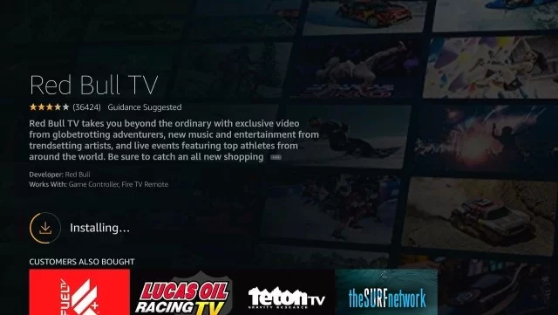What is the status of the app installation?
Please answer the question with a detailed and comprehensive explanation.

The installation progress bar is clearly visible, and the status message 'Installing...' beneath the app description indicates that the download is currently in progress.